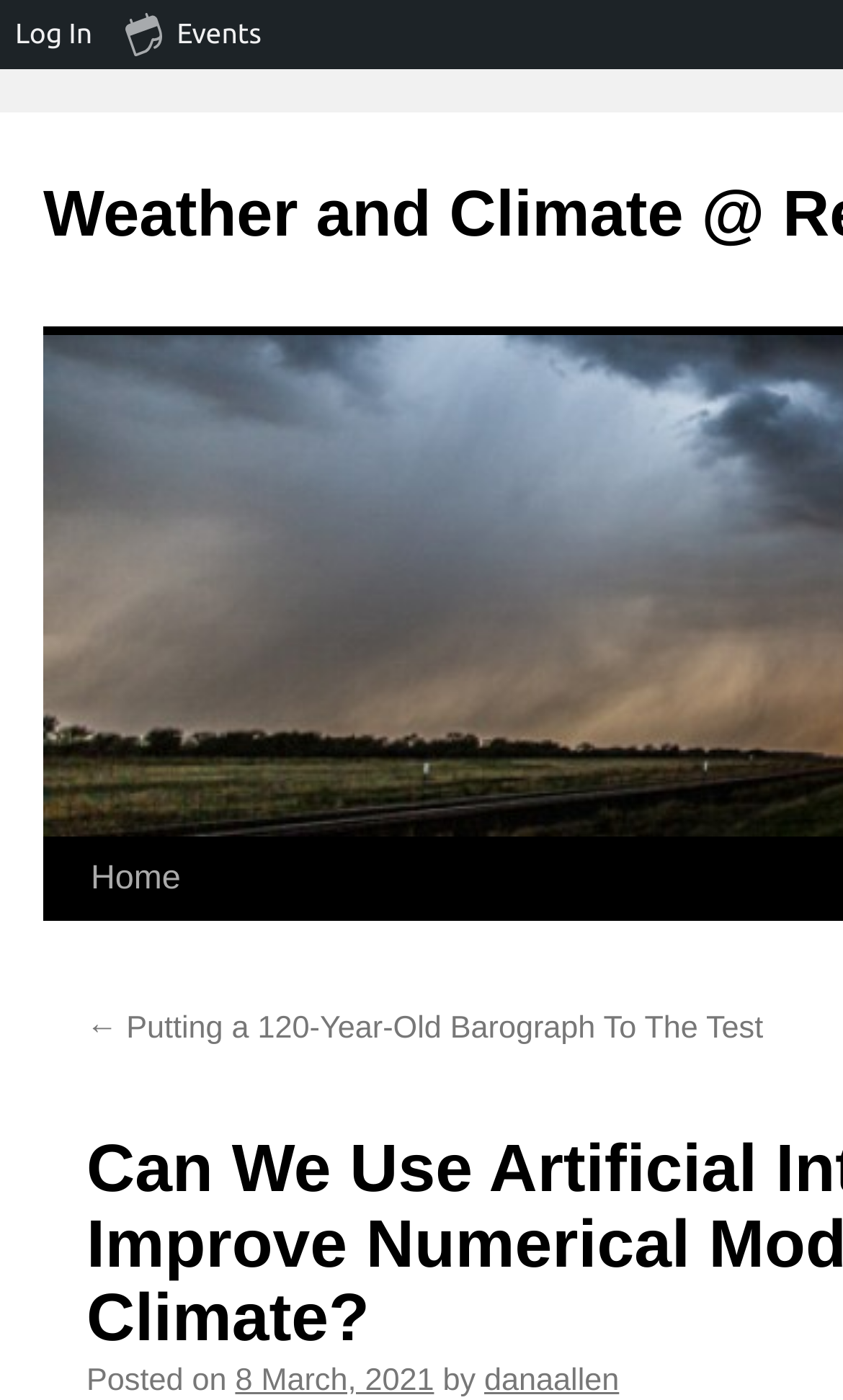Respond to the question below with a single word or phrase:
What is the login option?

Log In